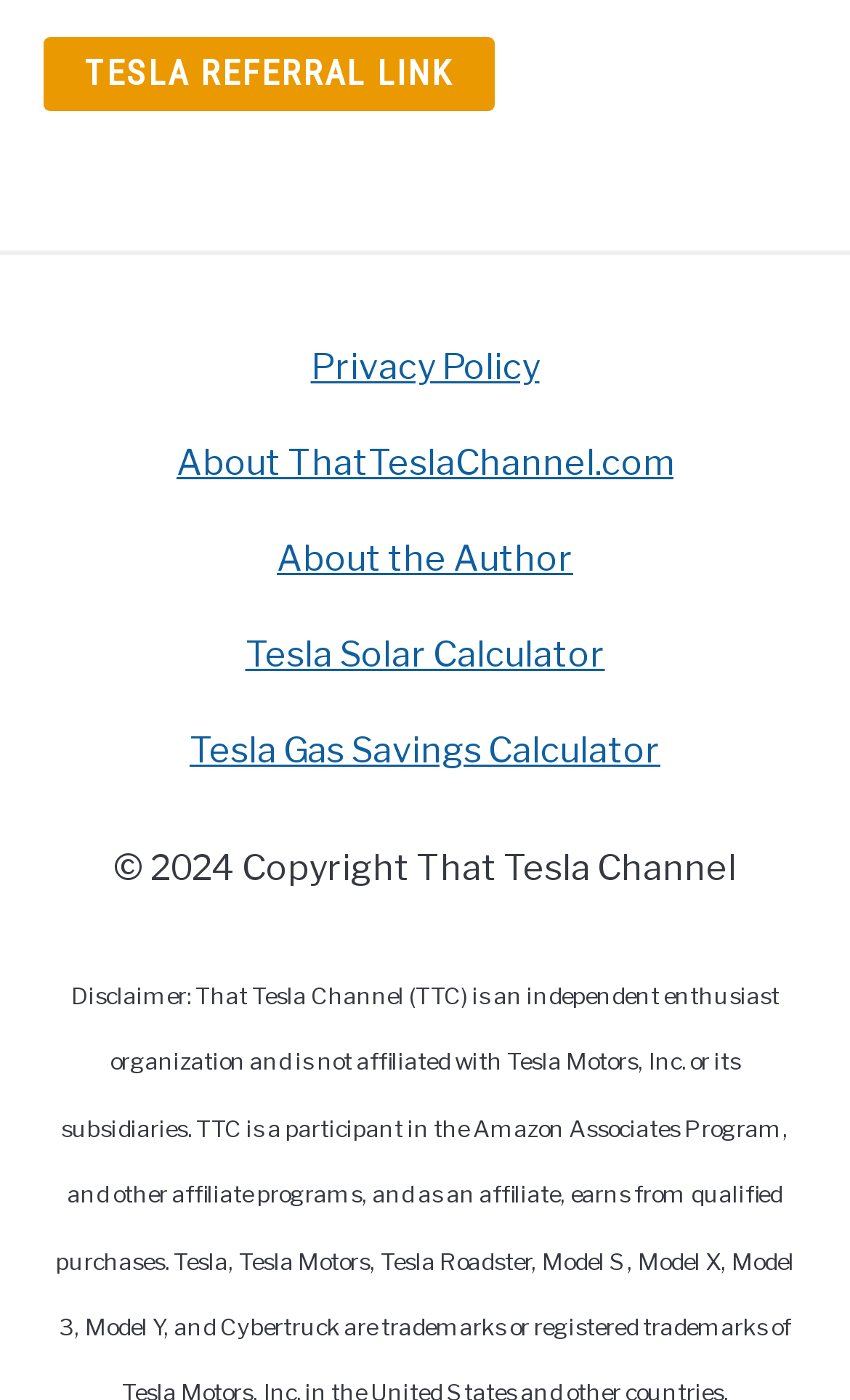By analyzing the image, answer the following question with a detailed response: What is the copyright year of the webpage?

I found the copyright year by looking at the StaticText element at the bottom of the webpage, which says '© 2024 Copyright That Tesla Channel'.